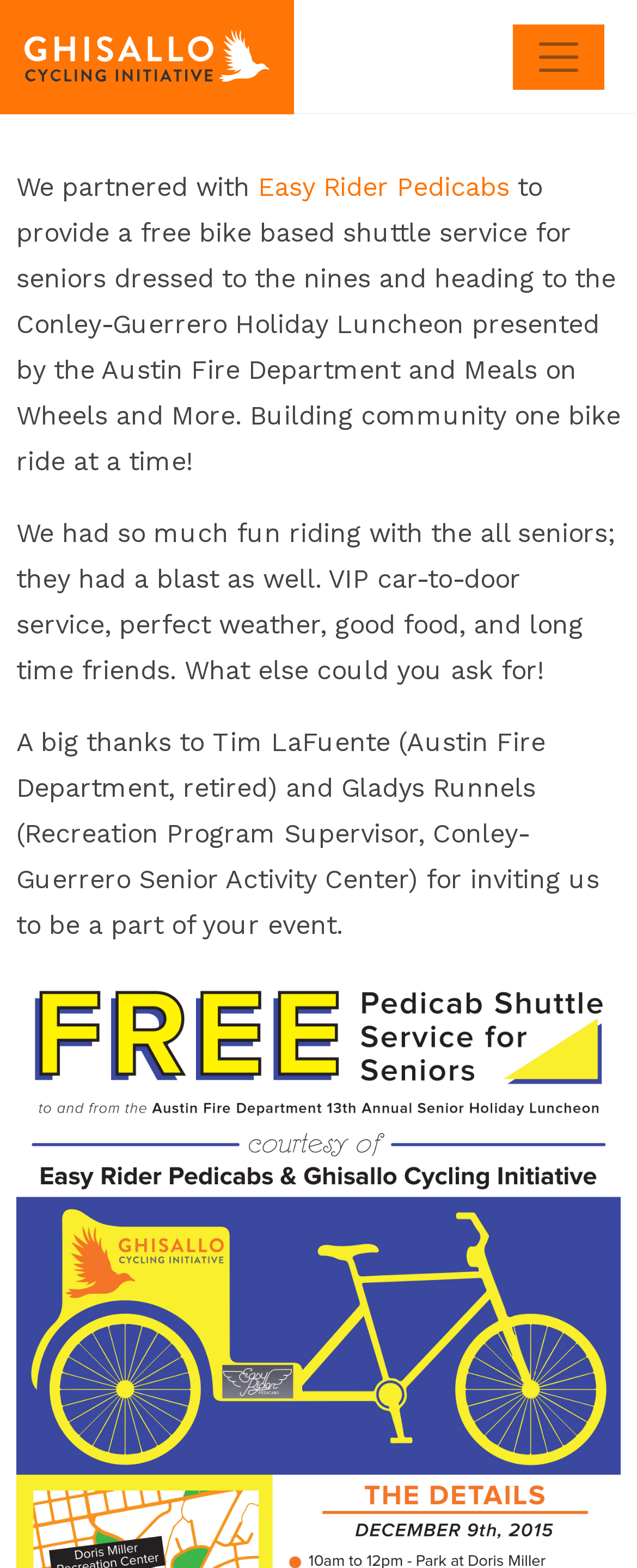Detail the various sections and features present on the webpage.

The webpage appears to be about a community event, specifically the 13th Annual Senior Holiday Luncheon, where a pedicab shuttle service was provided for seniors. 

At the top of the page, there is a main navigation section with a link to the Ghisallo Cycling Initiative, accompanied by an image with the same name. To the right of this section, there is a toggle navigation button. 

Below the navigation section, there is a paragraph of text that explains the partnership between Ghisallo Cycling Initiative and Easy Rider Pedicabs to provide a free bike-based shuttle service for seniors attending the Conley-Guerrero Holiday Luncheon. 

Following this paragraph, there is another section of text that describes the experience of the event, mentioning the fun had by the seniors and the good weather, food, and company. 

Finally, at the bottom of the page, there is a section of text that expresses gratitude to two individuals, Tim LaFuente and Gladys Runnels, for inviting the Ghisallo Cycling Initiative to participate in the event.